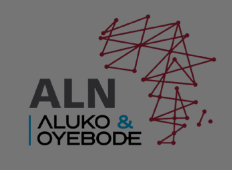Explain the details of the image comprehensively.

The image features the logo of Aluko & Oyebode, a prominent law firm in Nigeria. The design prominently displays the letters "ALN" in bold black, followed by the firm's name "ALUKO & OYEBODE" in a sleek, modern font. The logo integrates a creative graphic representation of the African continent, formed by intricate red lines and nodes, symbolizing connectivity and collaboration. This visual identity reflects the firm’s commitment to providing comprehensive legal services across Africa, emphasizing their role in the business and legal landscape of the continent. The backdrop is a neutral gray, enhancing the logo’s visibility and impact.